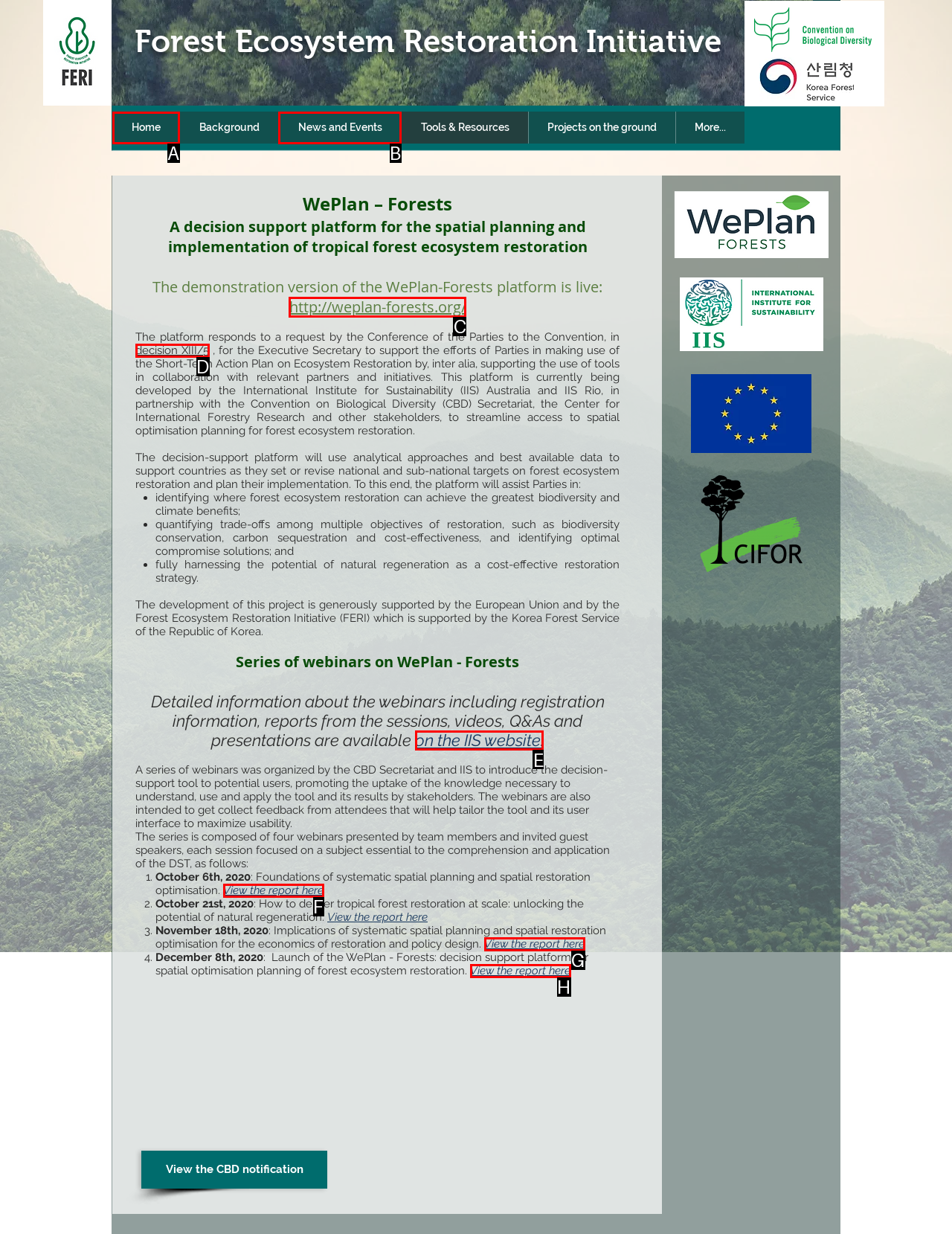Select the letter of the element you need to click to complete this task: Visit the IIS website
Answer using the letter from the specified choices.

E